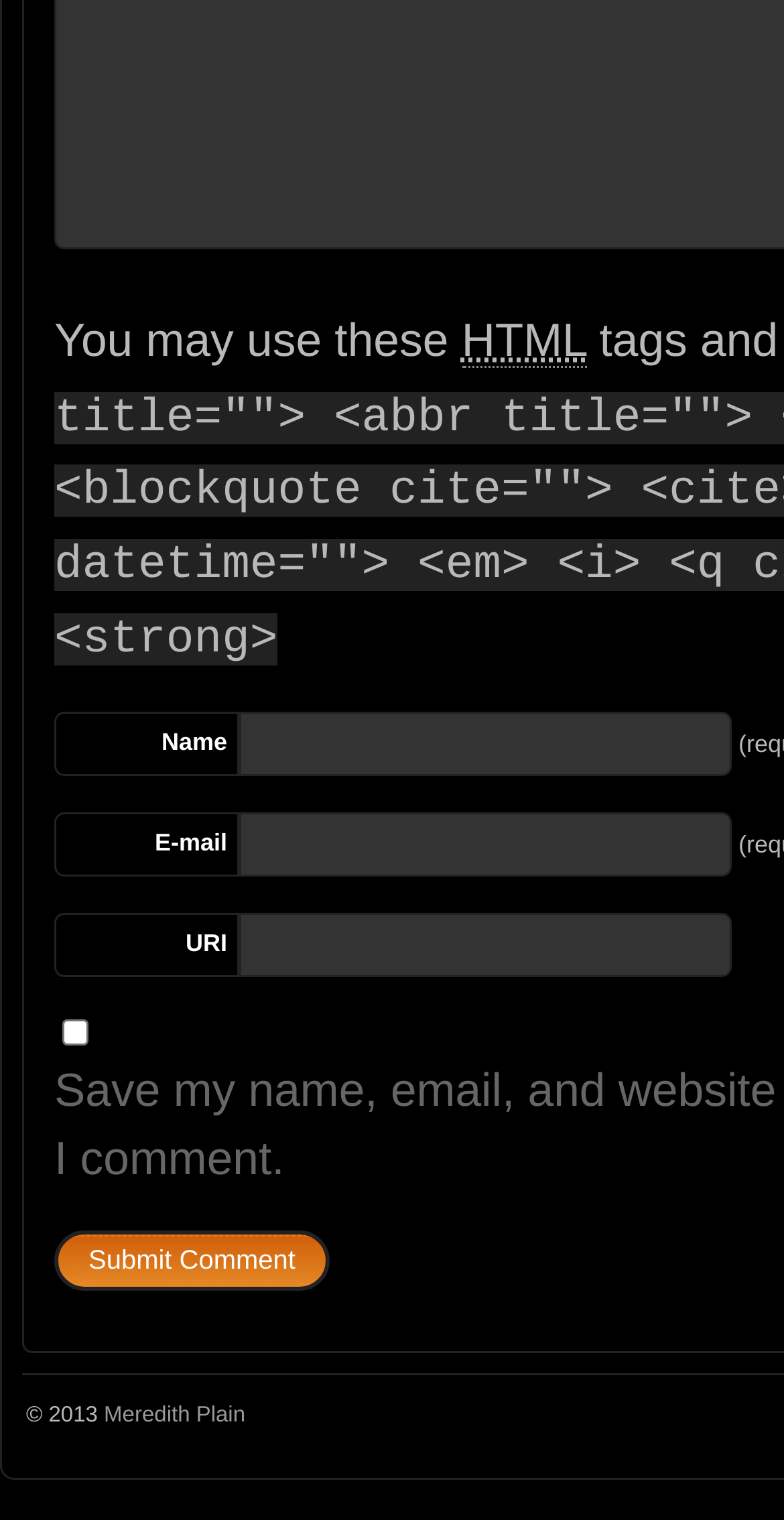Answer the question with a brief word or phrase:
Who is the copyright holder?

Meredith Plain